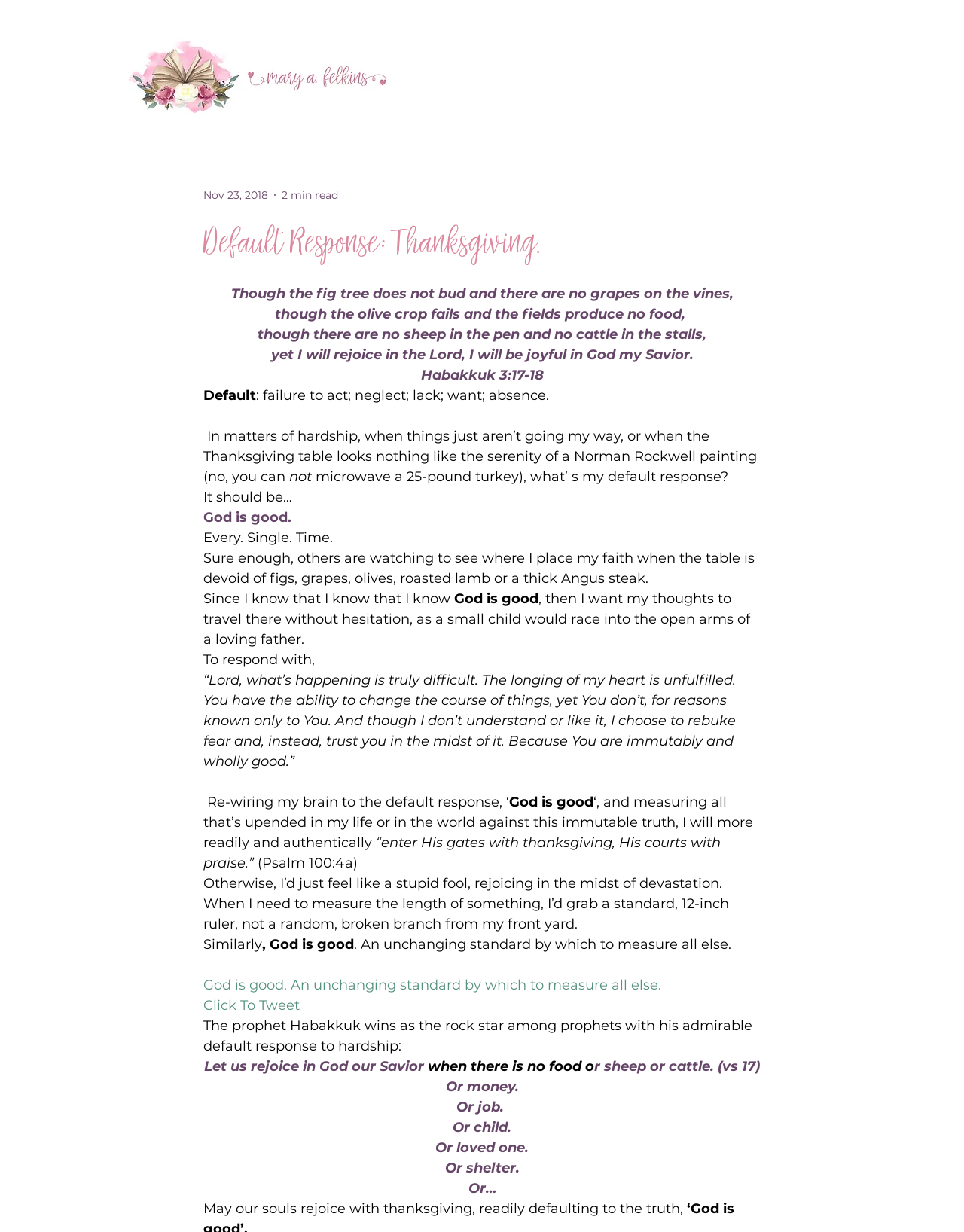Elaborate on the information and visuals displayed on the webpage.

This webpage appears to be a blog post or article about Thanksgiving, with a focus on the author's personal reflections and spiritual growth. At the top of the page, there is a logo image, "MaryFelkins_Logo_GWdesigns-03.jpg", which is positioned near the top-left corner. Below the logo, there is a date "Nov 23, 2018" and a "2 min read" indicator, suggesting that the article was published on that date and can be read in approximately 2 minutes.

The main content of the page is a lengthy article with multiple paragraphs of text. The article begins with a heading "Default Response: Thanksgiving." and is followed by a series of StaticText elements that contain the main content of the article. The text discusses the author's thoughts on hardship, faith, and gratitude, with references to biblical passages and personal anecdotes.

Throughout the article, there are several instances of text that appear to be quotes or emphasized phrases, such as "God is good" and "Every. Single. Time." These phrases are often positioned at the beginning of a new line or paragraph, and may be intended to stand out visually.

Toward the bottom of the page, there are several links, including a "Click To Tweet" button, which suggests that the author is encouraging readers to share the article on social media. The final paragraphs of the article appear to be a conclusion or summary, with the author reflecting on the importance of gratitude and rejoicing in God's goodness, even in the midst of hardship.

Overall, the webpage has a simple and clean design, with a focus on presenting the author's written content in a clear and readable format.